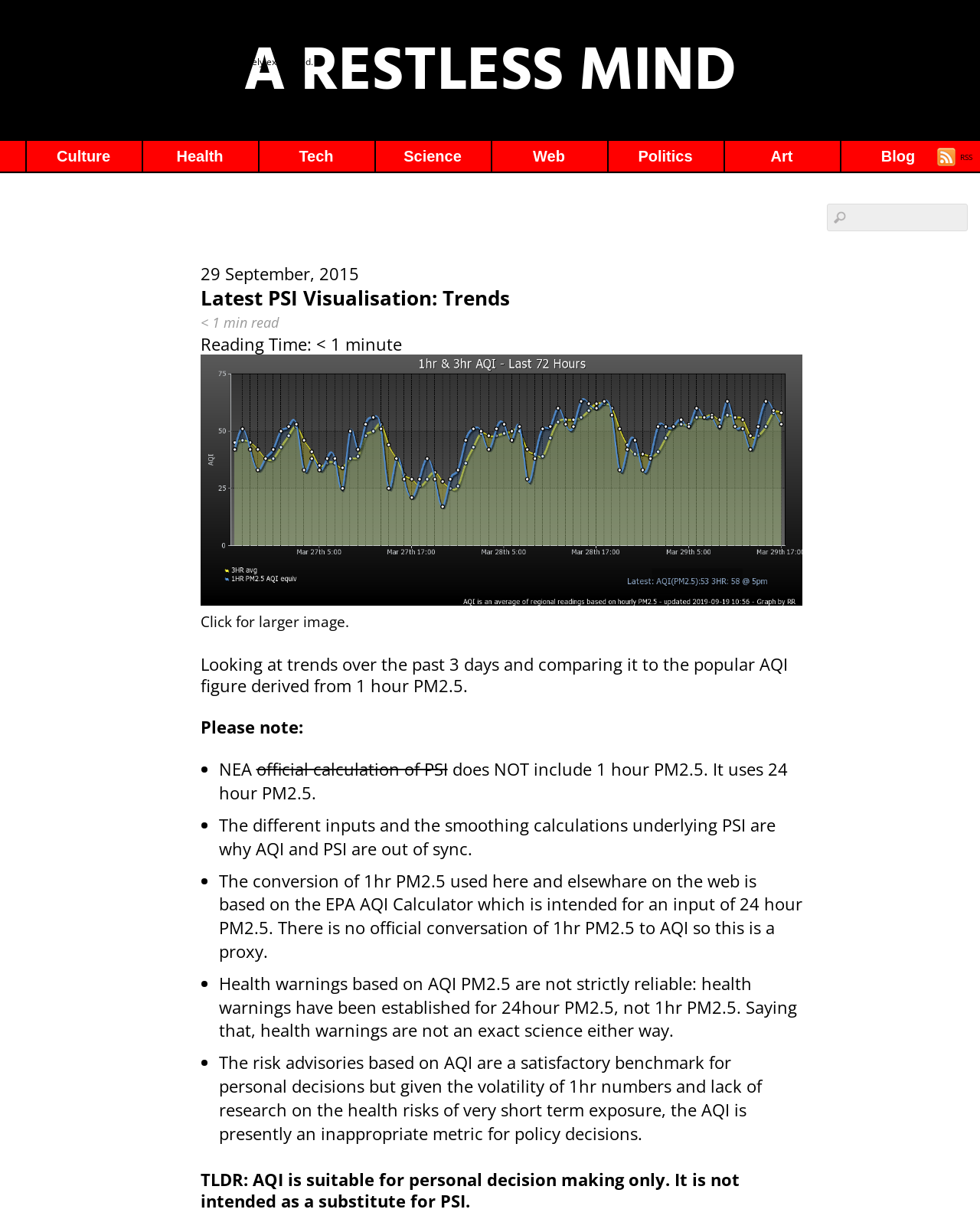Select the bounding box coordinates of the element I need to click to carry out the following instruction: "Search for something".

[0.844, 0.167, 0.988, 0.19]